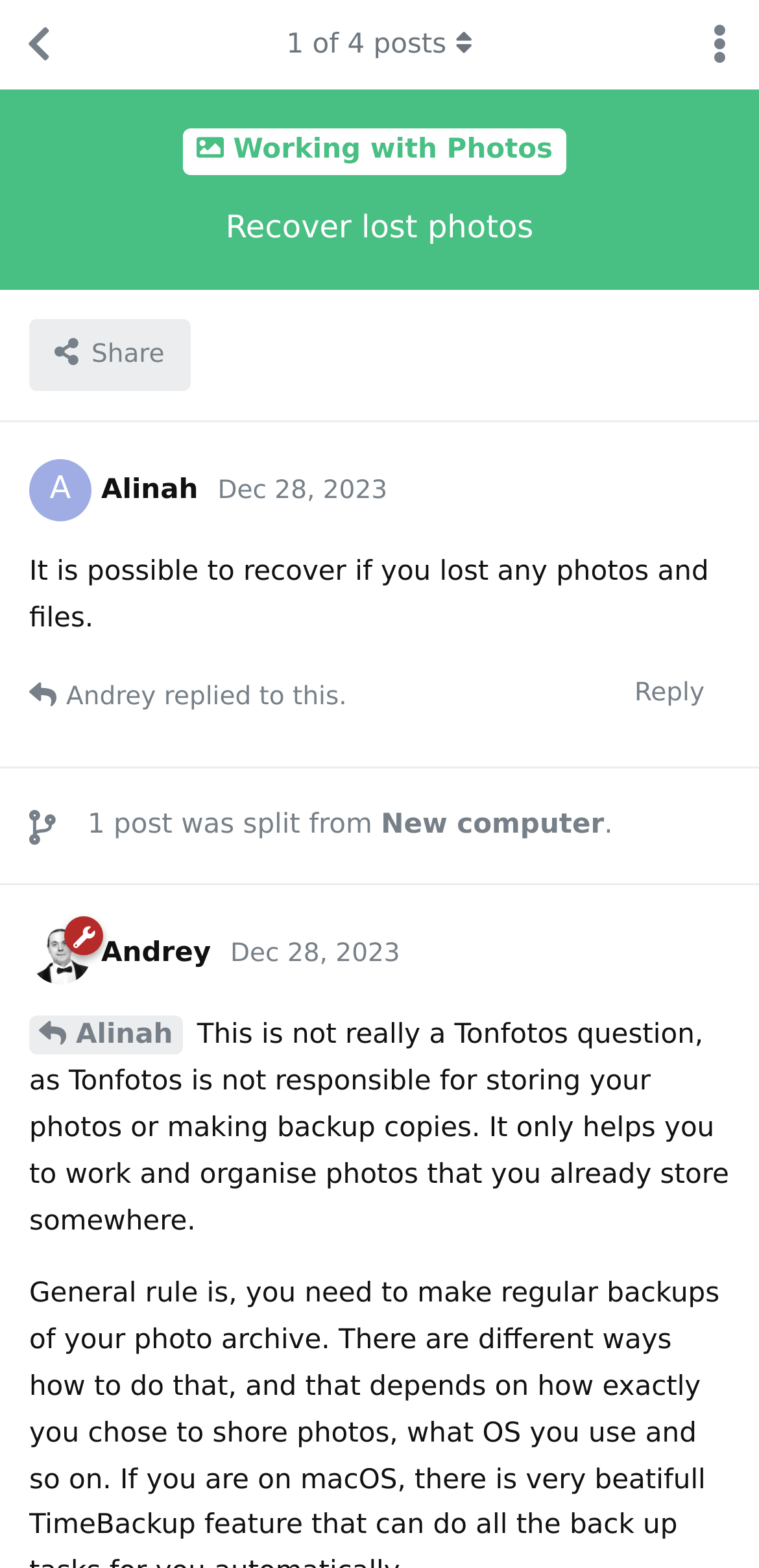Extract the bounding box coordinates of the UI element described by: "1 of 4 posts". The coordinates should include four float numbers ranging from 0 to 1, e.g., [left, top, right, bottom].

[0.244, 0.0, 0.756, 0.057]